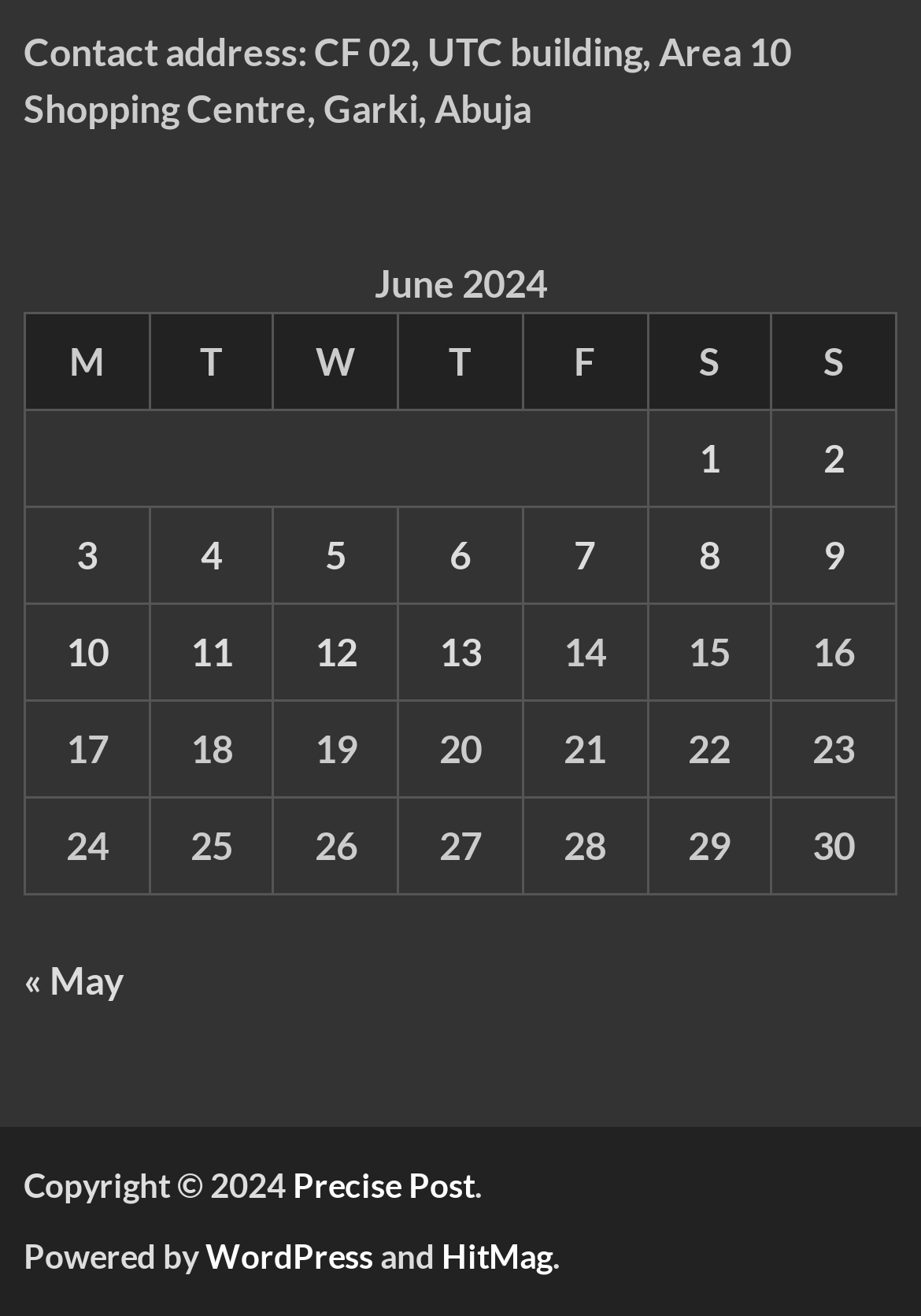Locate the bounding box coordinates of the element that should be clicked to fulfill the instruction: "Visit Precise Post".

[0.318, 0.885, 0.515, 0.916]